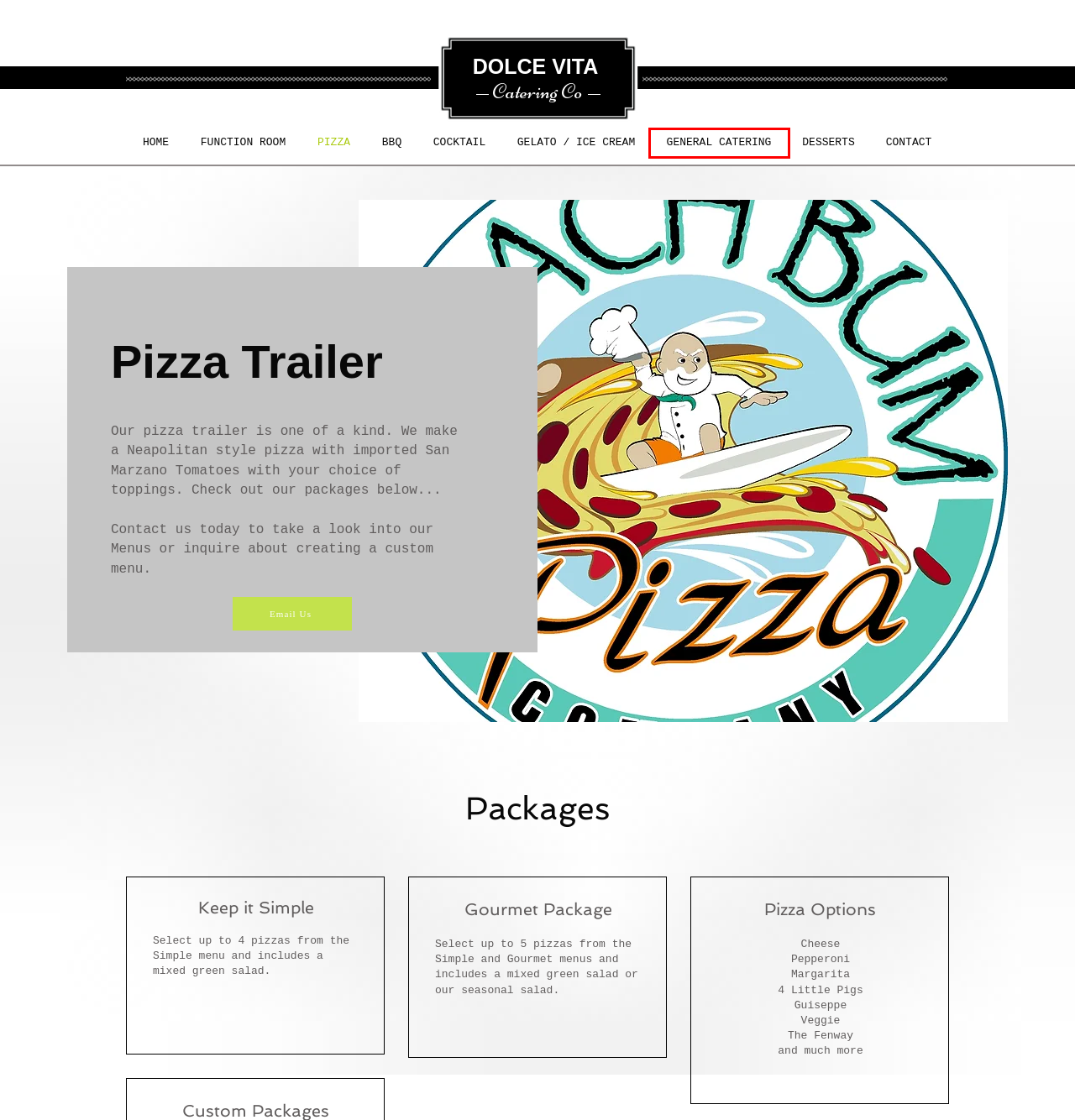Look at the screenshot of a webpage where a red rectangle bounding box is present. Choose the webpage description that best describes the new webpage after clicking the element inside the red bounding box. Here are the candidates:
A. CONTACT | Dolce Vita Catering
B. HOME | Dolce Vita Catering
C. GELATO / ICE CREAM | Dolce Vita Catering
D. DESSERTS | Dolce Vita Catering
E. FUNCTION ROOM | Dolce Vita Catering
F. BBQ | Dolce Vita Catering
G. COCKTAIL | Dolce Vita Catering
H. GENERAL CATERING | Dolce Vita Catering

H